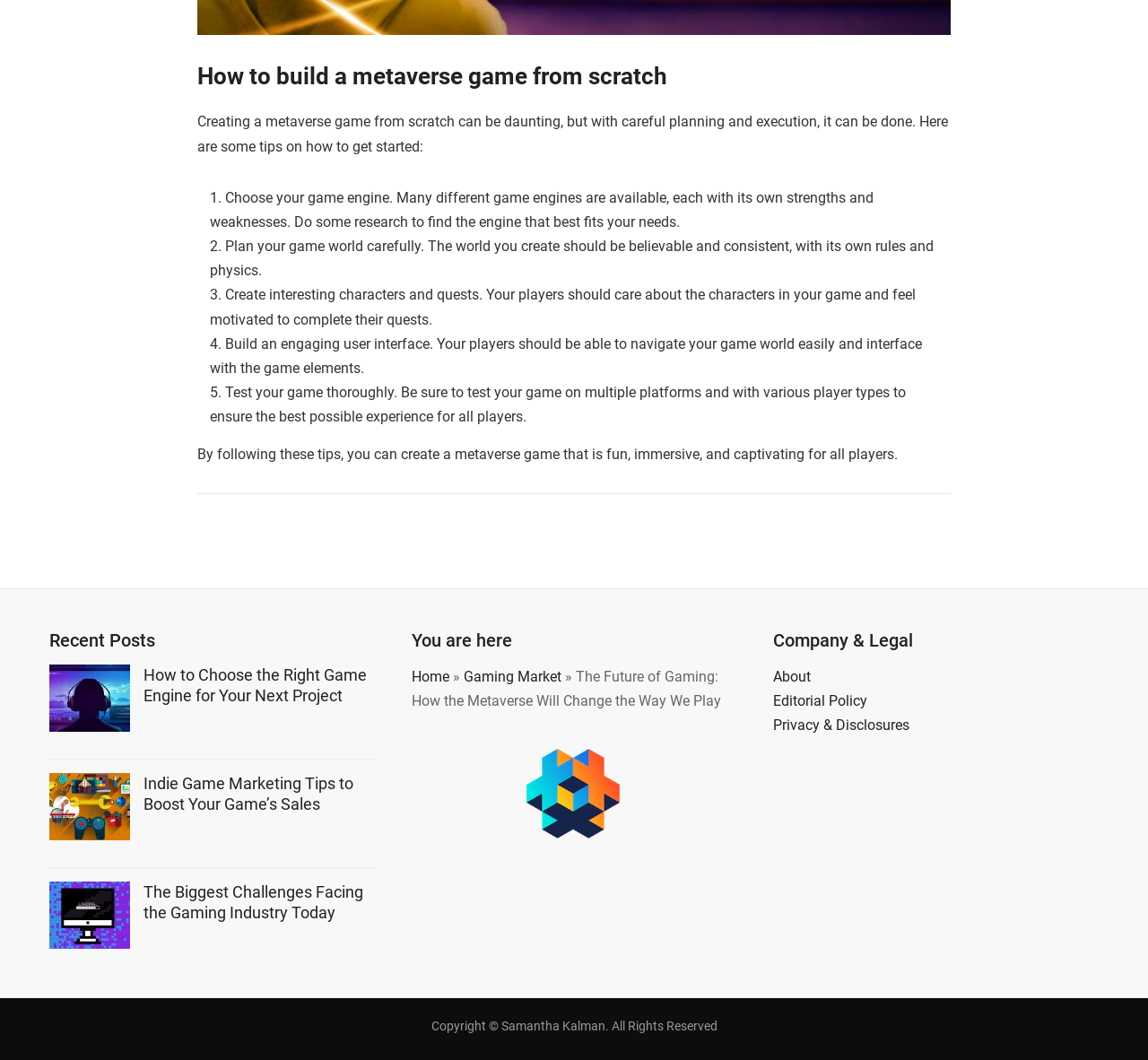Highlight the bounding box coordinates of the region I should click on to meet the following instruction: "Click on 'How to Choose the Right Game Engine for Your Next Project'".

[0.125, 0.628, 0.32, 0.665]